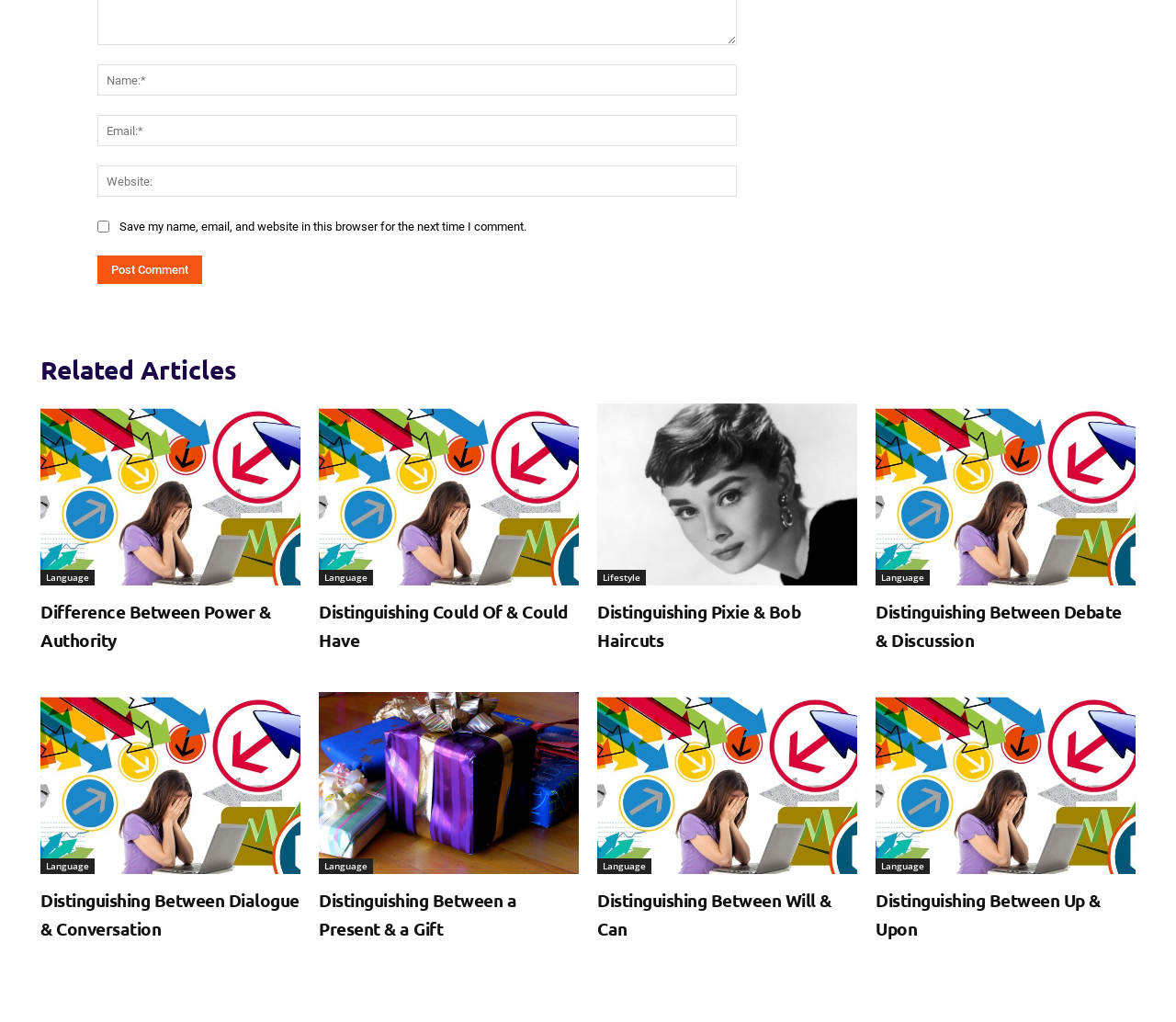What is the purpose of the checkbox?
Analyze the image and provide a thorough answer to the question.

The checkbox is located below the 'Website' textbox and is labeled 'Save my name, email, and website in this browser for the next time I comment.' This suggests that its purpose is to save the user's comment information for future use.